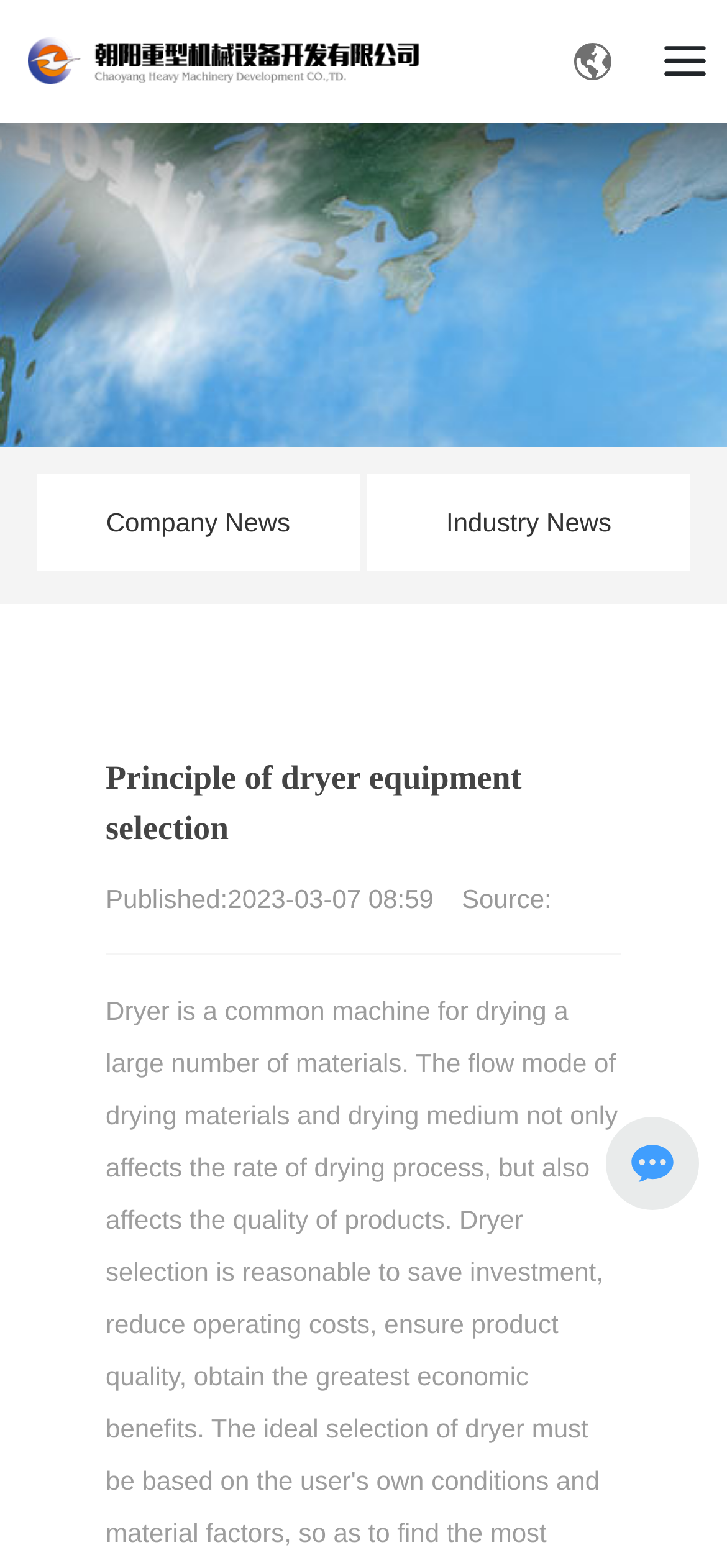What is the date of the published article?
Please give a detailed and thorough answer to the question, covering all relevant points.

I found the date of the published article by looking at the StaticText element with the content '2023-03-07 08:59' which is located below the title 'Principle of dryer equipment selection'.